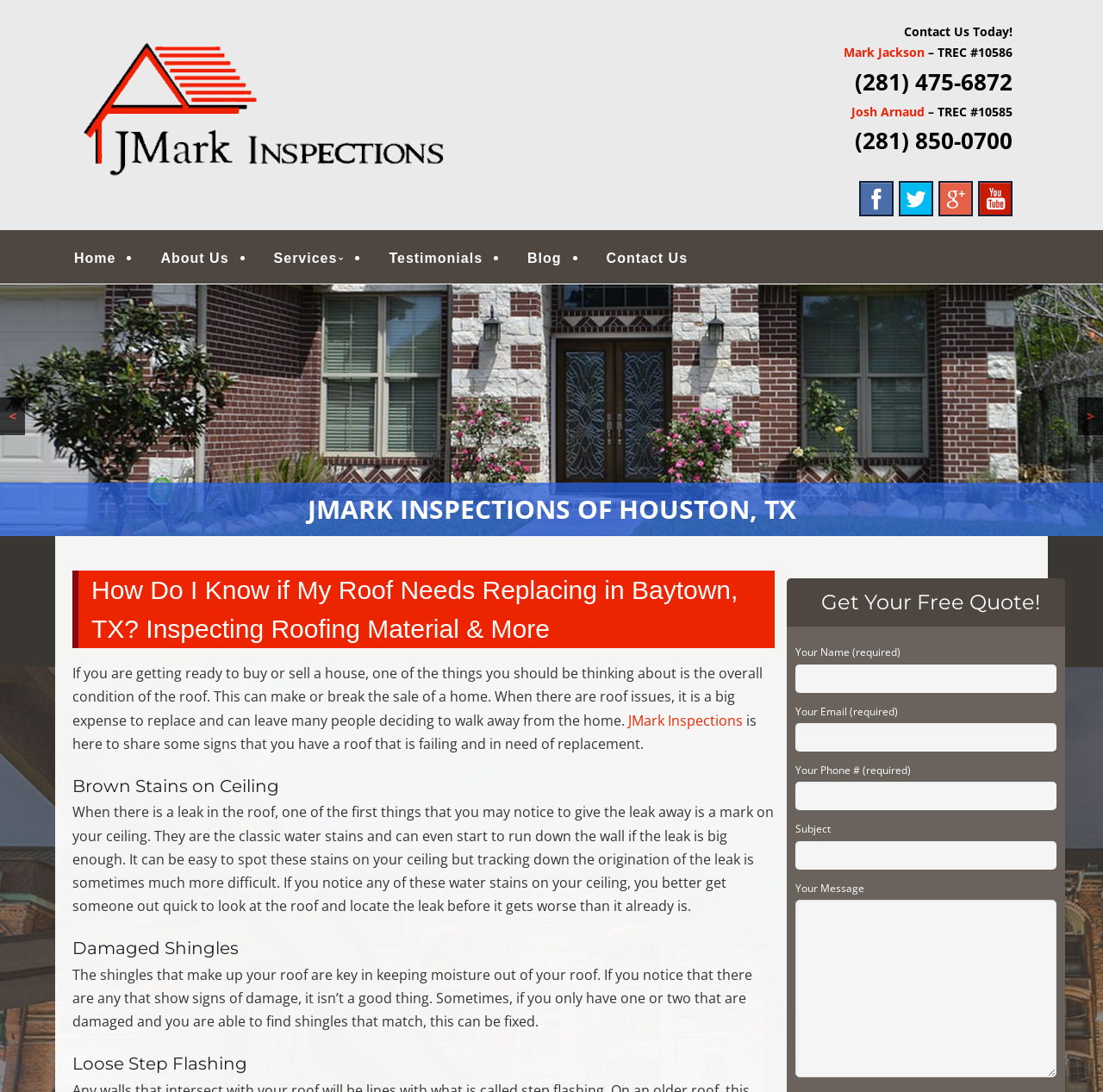What can I do on this webpage?
Provide a detailed answer to the question, using the image to inform your response.

The webpage provides a form to get a free quote, which is indicated by the heading element 'Get Your Free Quote!' and the various input fields for name, email, phone number, subject, and message.